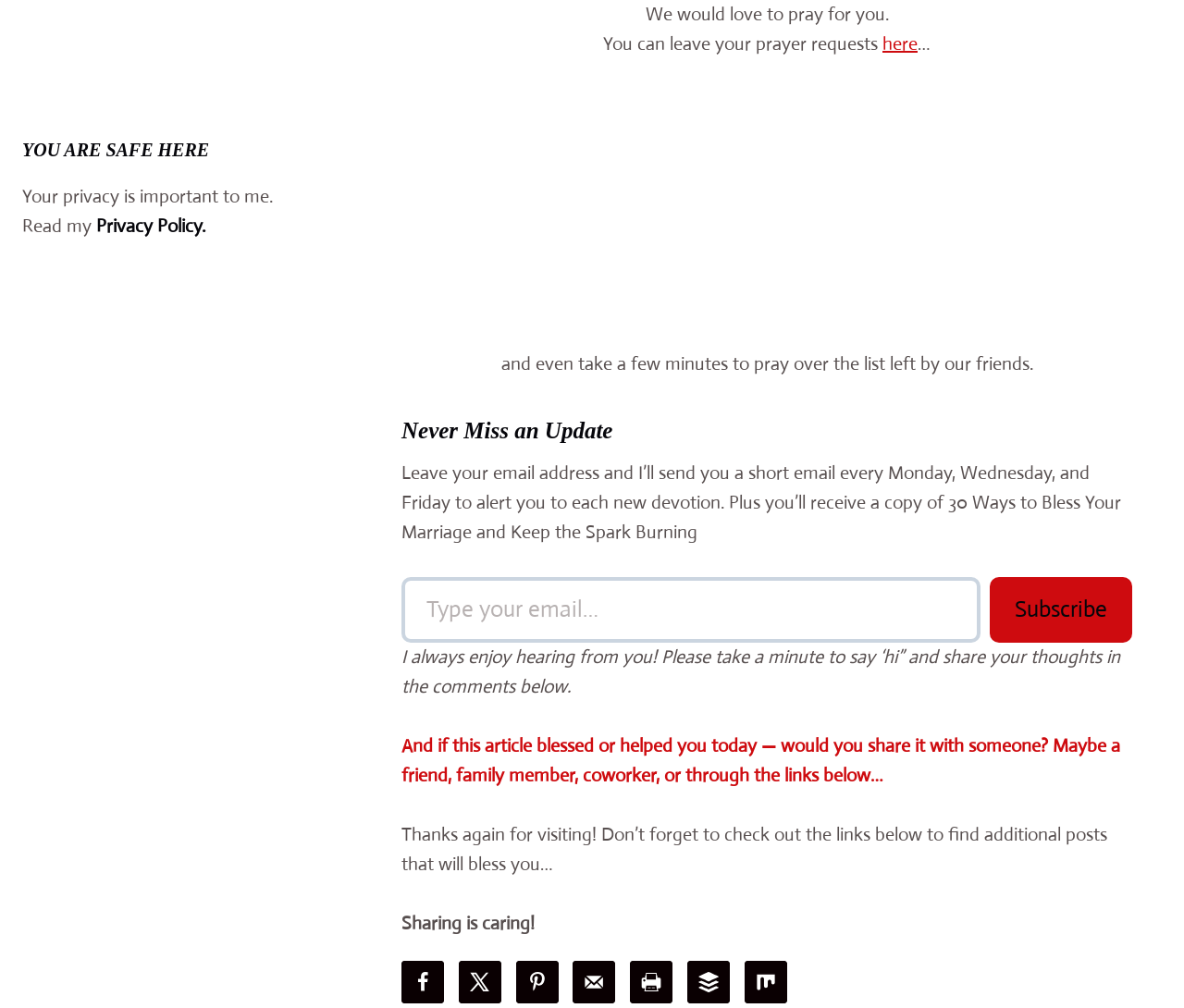Determine the bounding box coordinates of the area to click in order to meet this instruction: "Share on Facebook".

[0.339, 0.953, 0.375, 0.995]